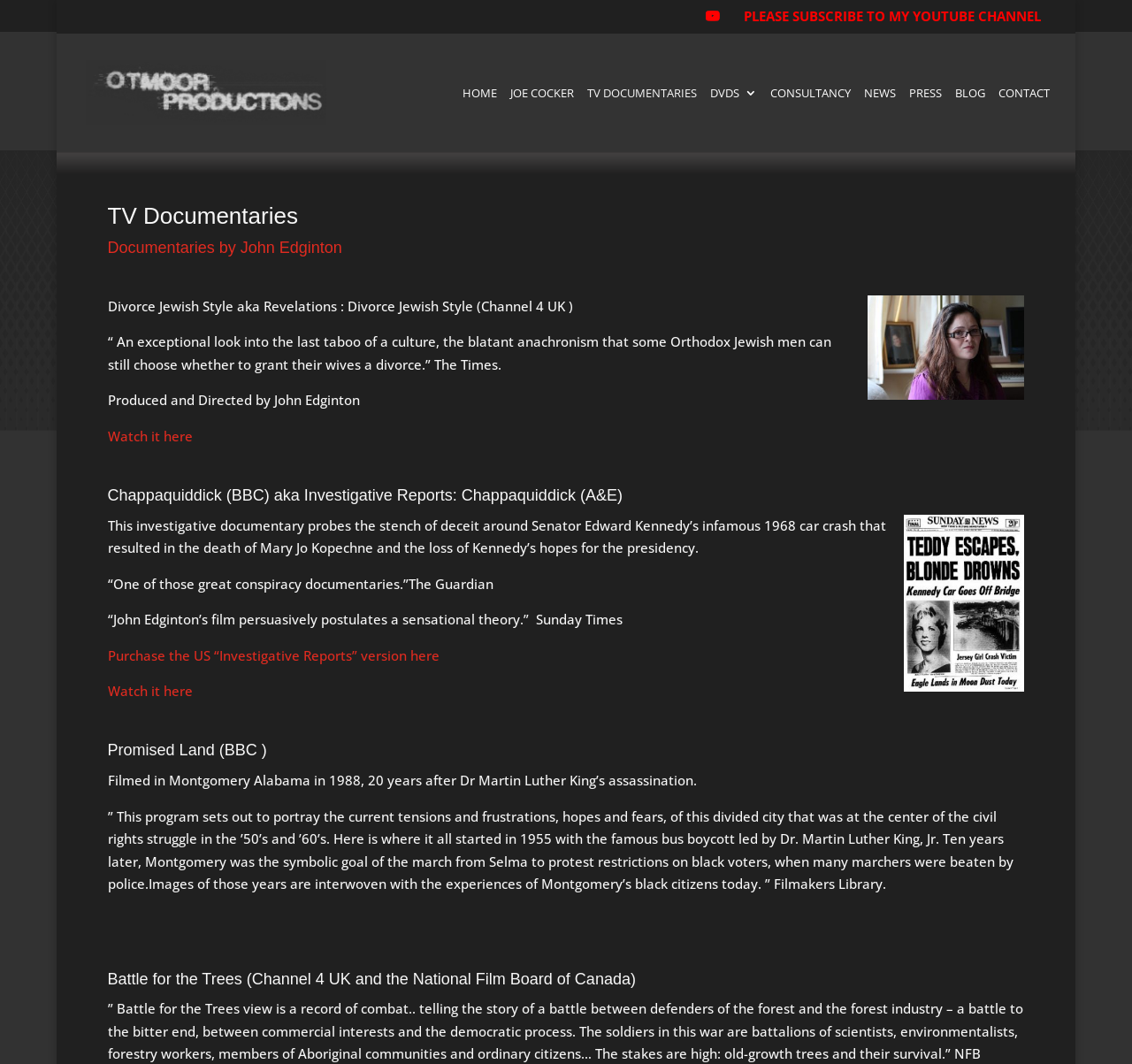Identify the bounding box coordinates of the clickable region necessary to fulfill the following instruction: "Visit the Otmoor Productions homepage". The bounding box coordinates should be four float numbers between 0 and 1, i.e., [left, top, right, bottom].

[0.076, 0.077, 0.293, 0.094]